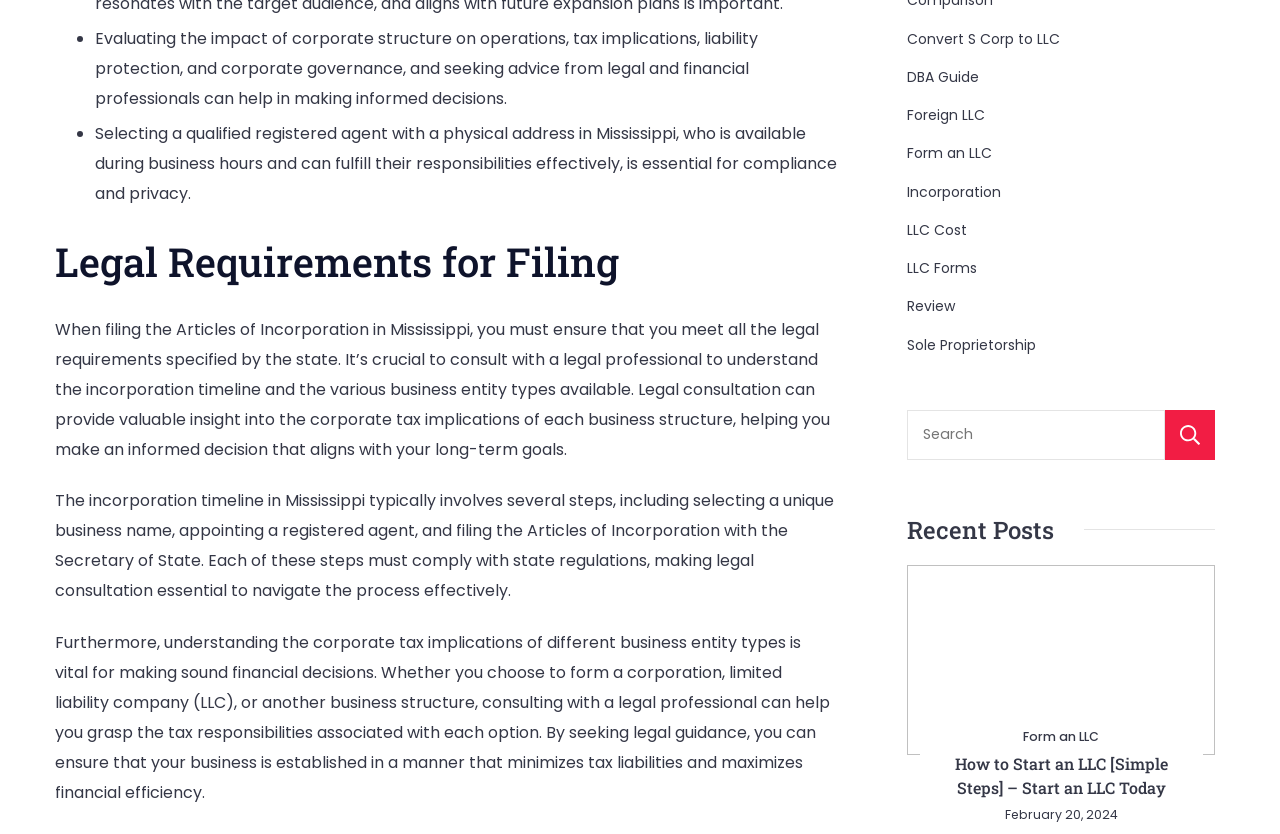What is the importance of consulting with a legal professional?
Please give a detailed and elaborate answer to the question based on the image.

The webpage emphasizes the importance of consulting with a legal professional to understand the incorporation timeline and the various business entity types available, which can provide valuable insight into the corporate tax implications of each business structure.